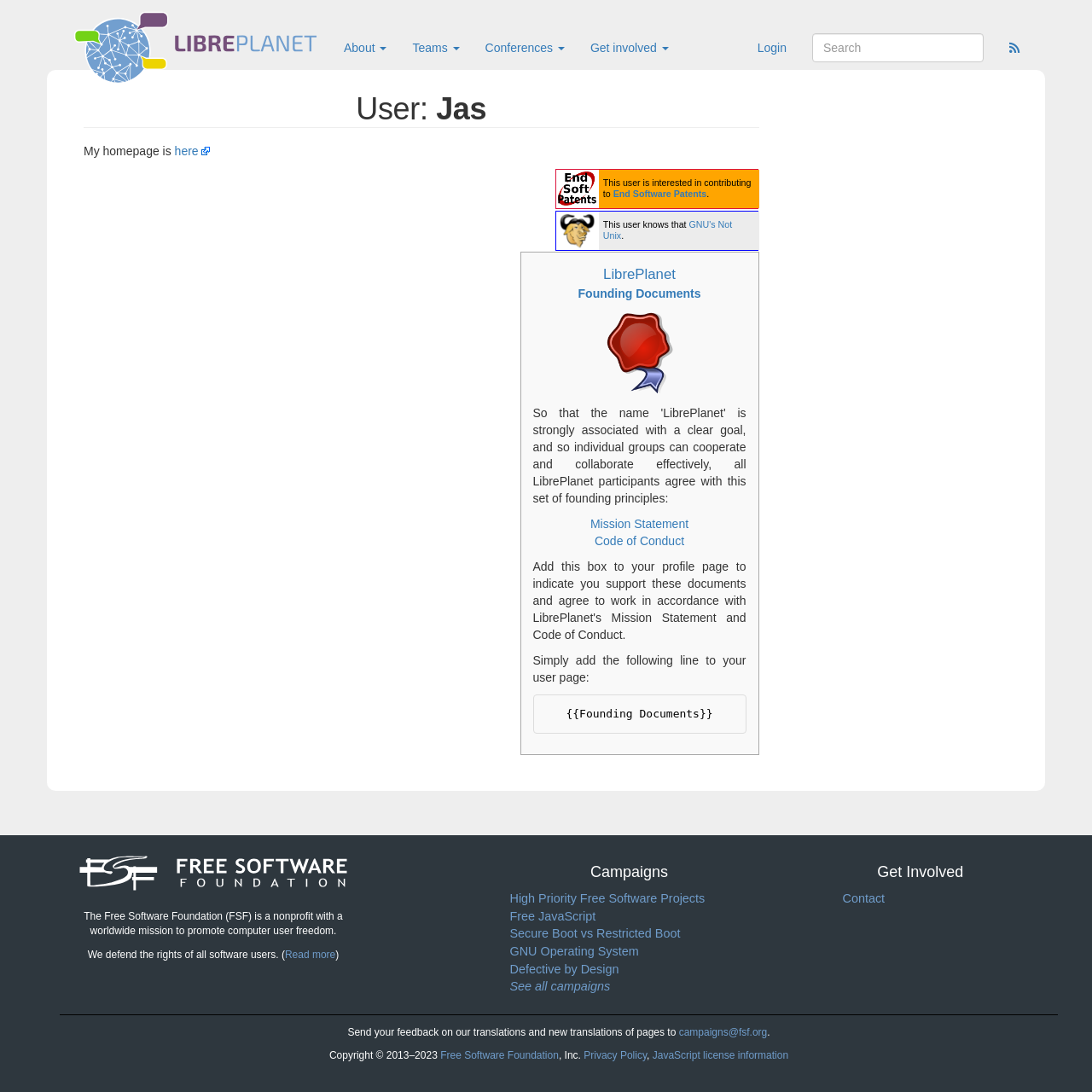From the image, can you give a detailed response to the question below:
What is the topic of the 'End Software Patents' link?

The 'End Software Patents' link is located in the main section of the webpage and is related to the topic of software patents, indicating that the user is interested in contributing to this cause.